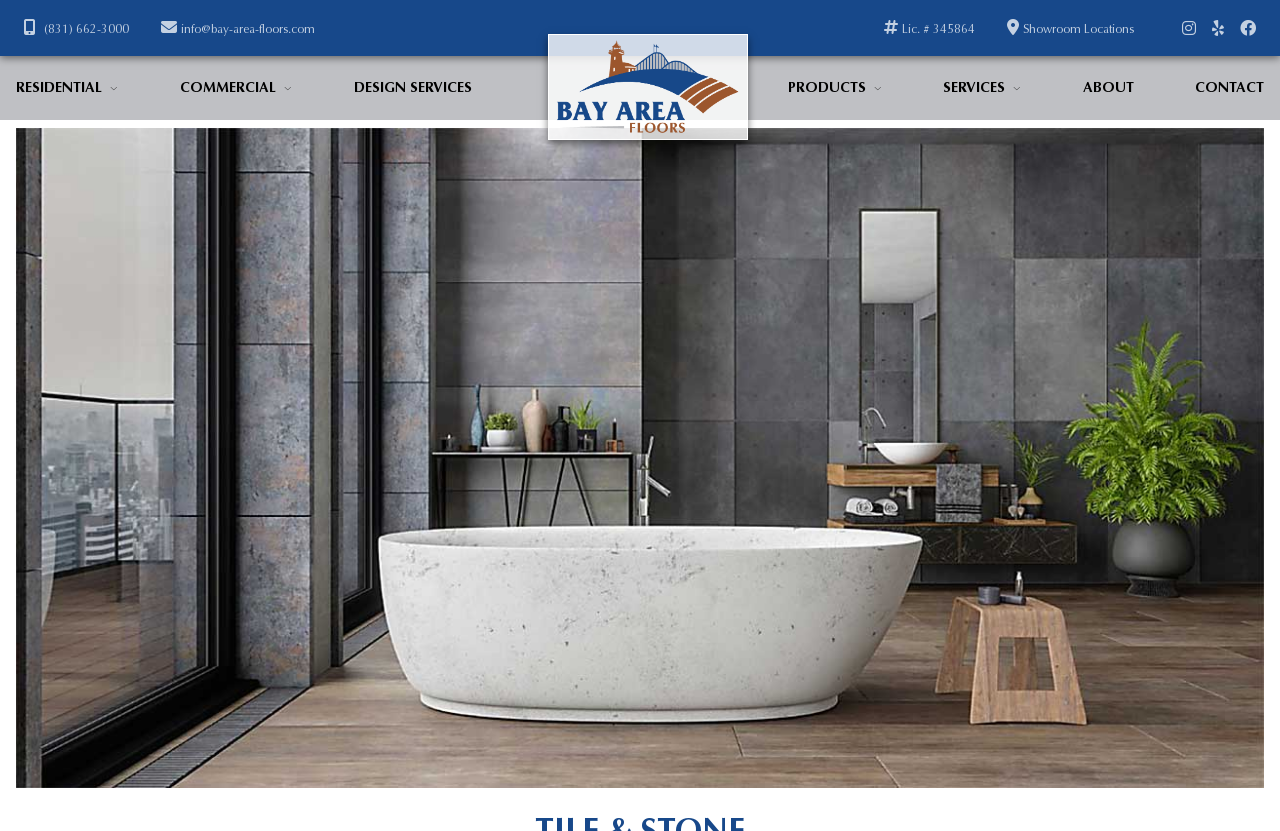How many main navigation links are on the webpage?
From the screenshot, supply a one-word or short-phrase answer.

7